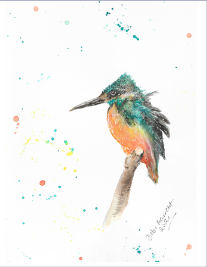What is the dominant color of the kingfisher's feathers? Based on the screenshot, please respond with a single word or phrase.

Blue-green